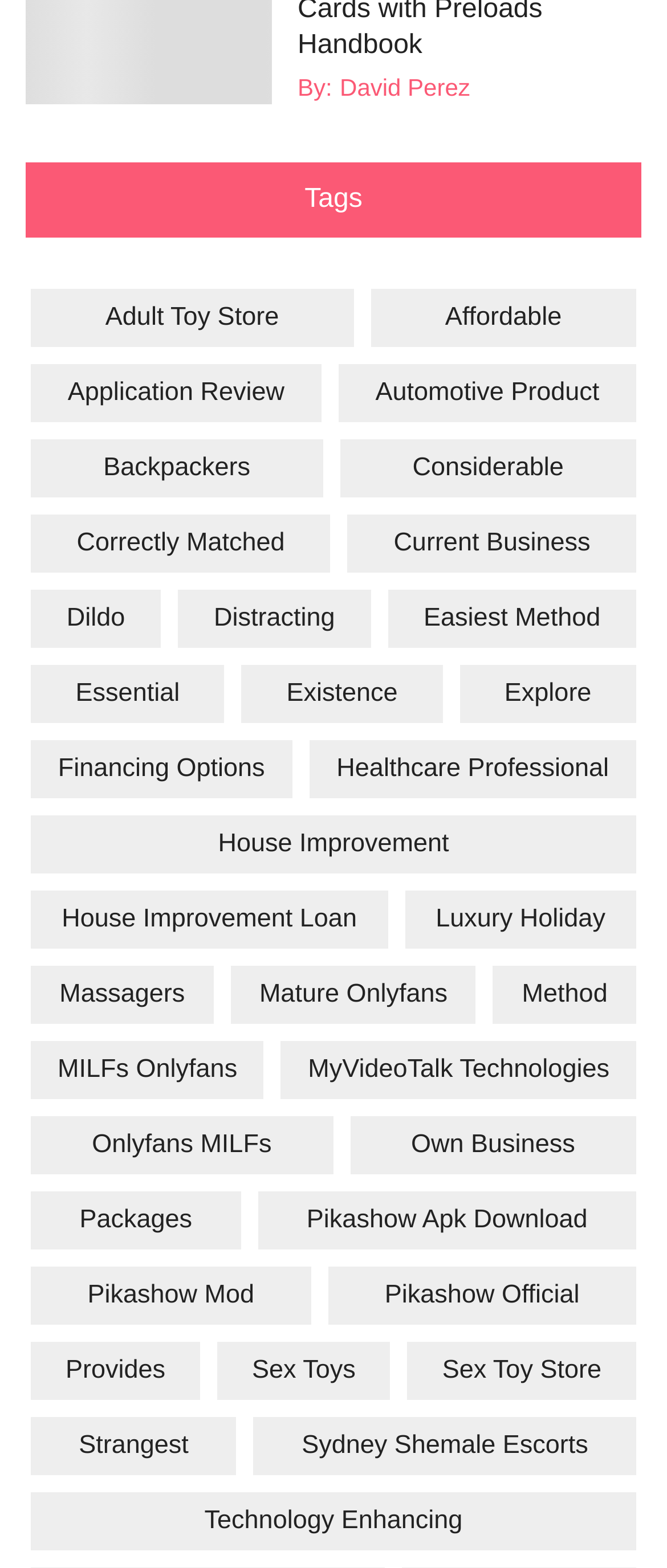Point out the bounding box coordinates of the section to click in order to follow this instruction: "Open navigation menu".

None